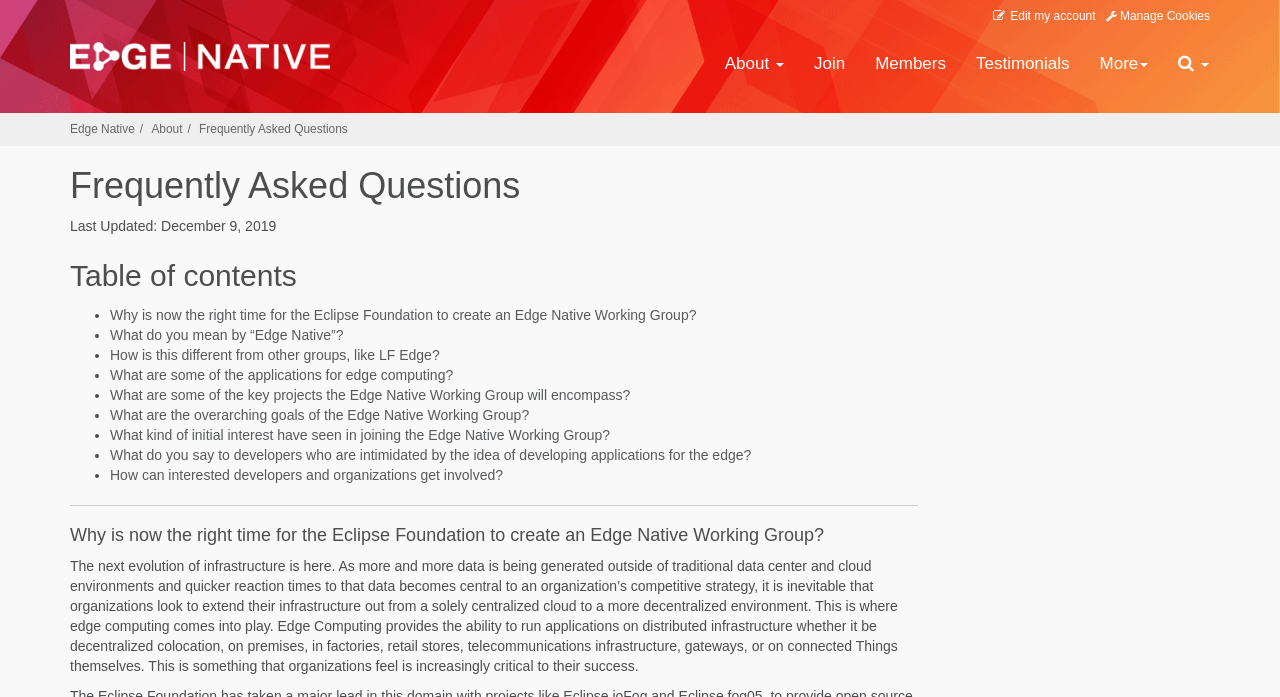Determine the bounding box coordinates of the section I need to click to execute the following instruction: "Go to Edge Native page". Provide the coordinates as four float numbers between 0 and 1, i.e., [left, top, right, bottom].

[0.055, 0.048, 0.298, 0.102]